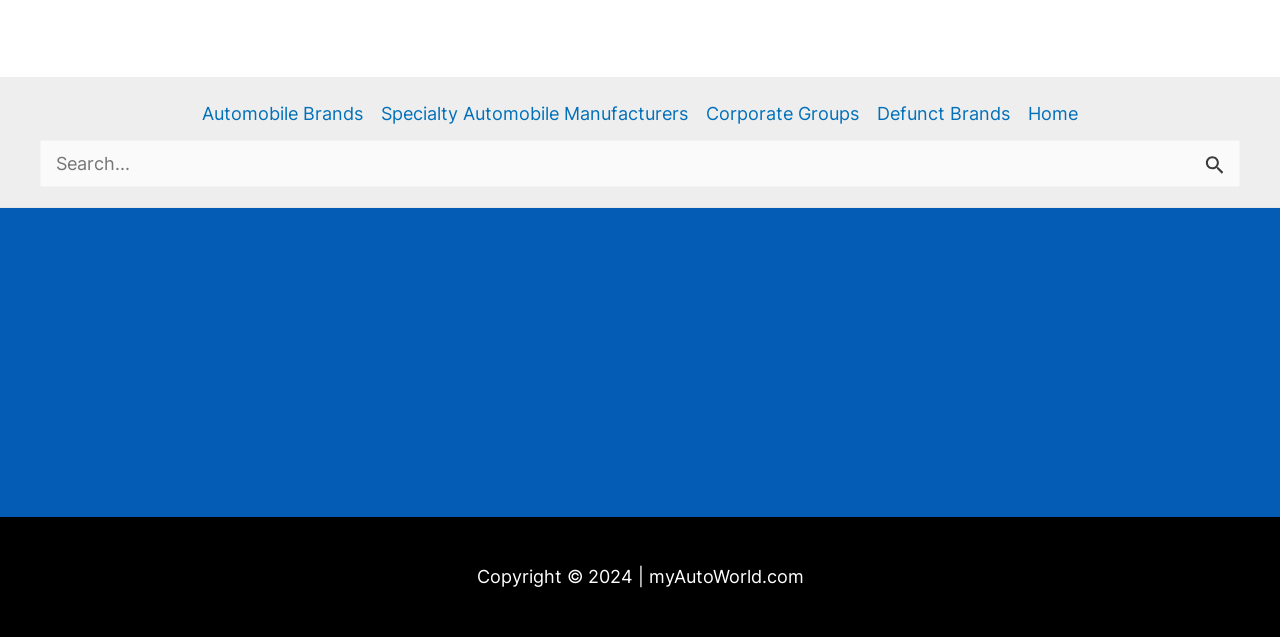What is the copyright year of the webpage?
We need a detailed and meticulous answer to the question.

The copyright information is located at the bottom of the webpage, and it is specified as 'Copyright © 2024 | myAutoWorld.com'. This indicates that the copyright year of the webpage is 2024.